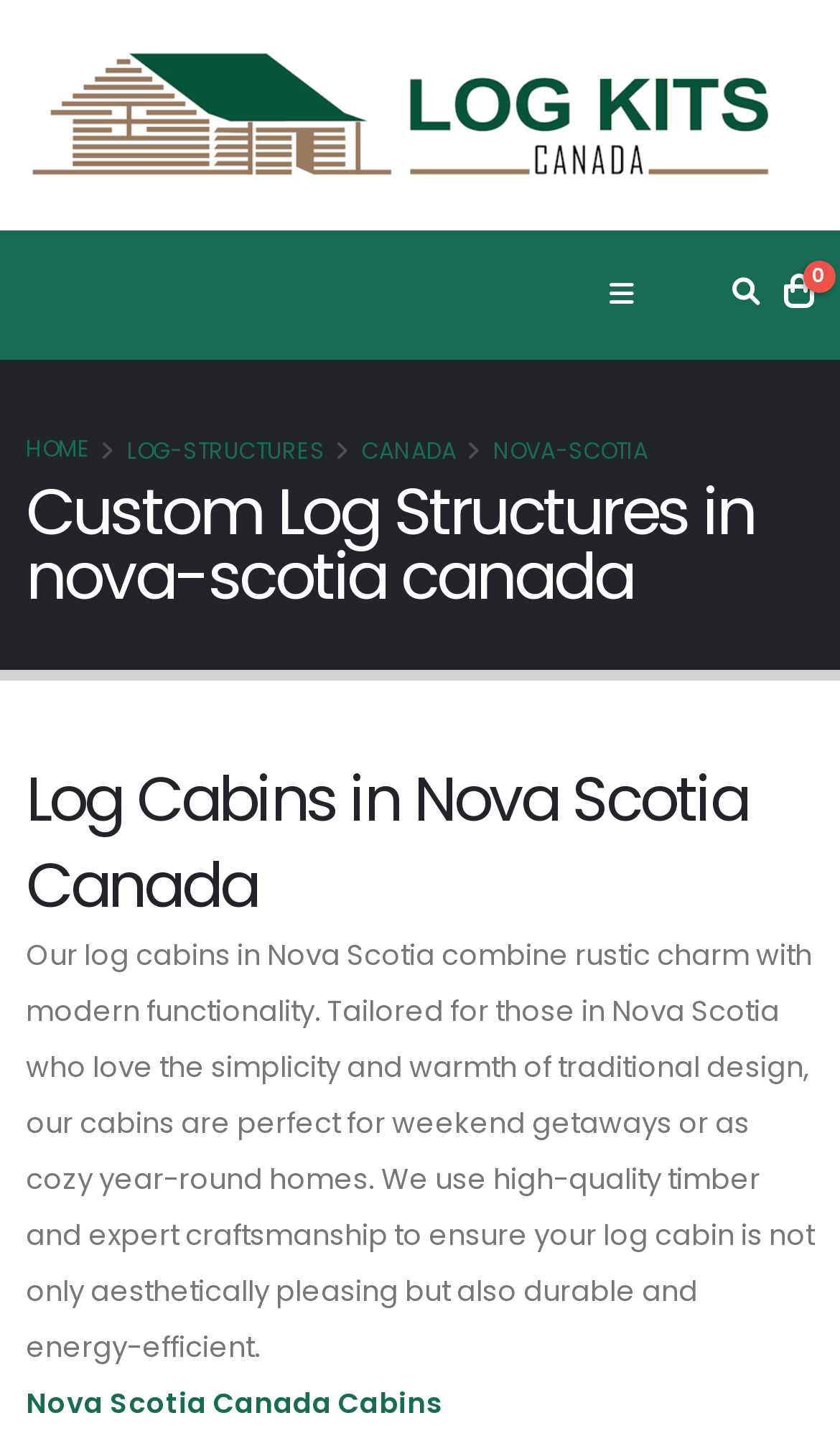What can be found in the log cabins?
Relying on the image, give a concise answer in one word or a brief phrase.

Rustic charm and modern functionality